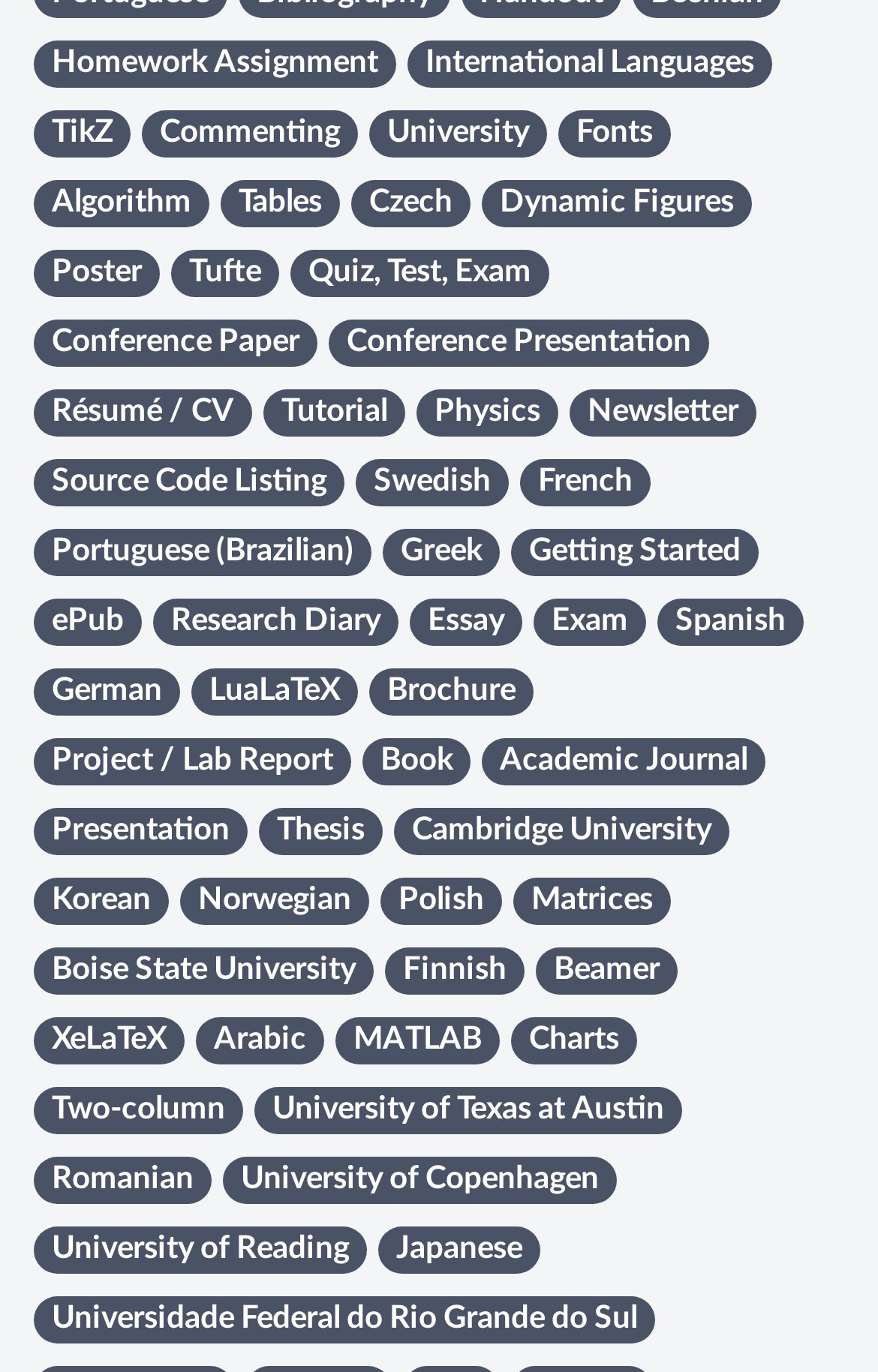Answer briefly with one word or phrase:
How many languages are supported on this webpage?

At least 12